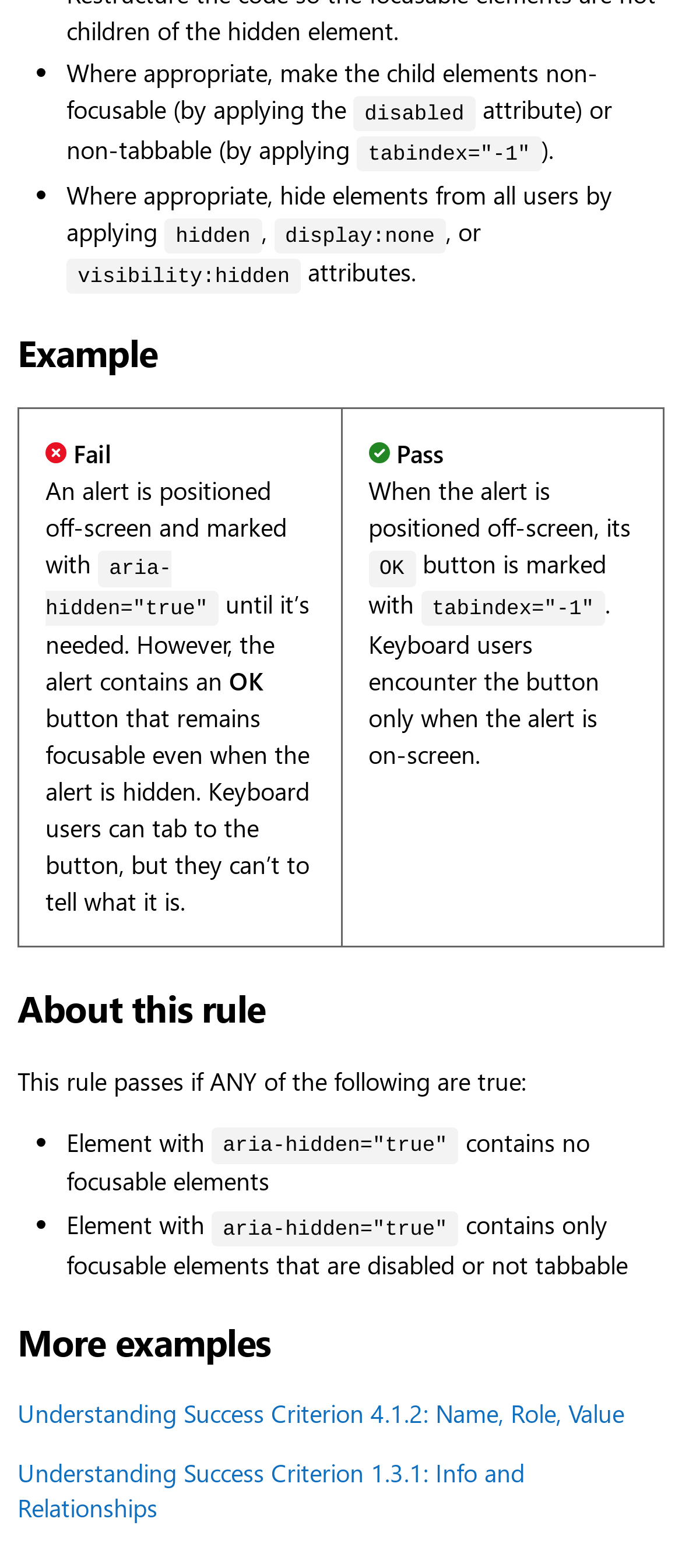How many examples are provided for the rule? Examine the screenshot and reply using just one word or a brief phrase.

Two